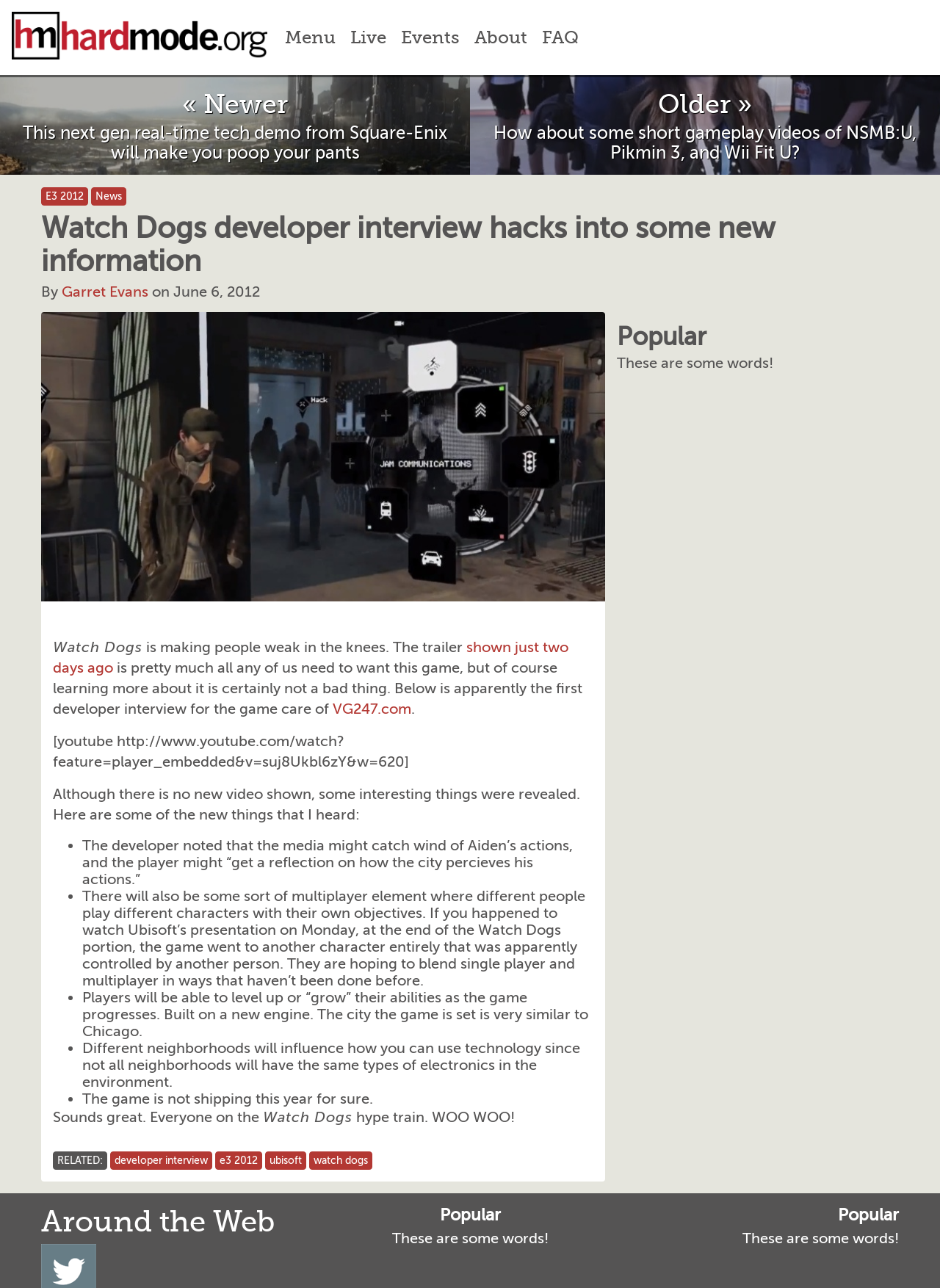What is the setting of the game Watch Dogs? Based on the screenshot, please respond with a single word or phrase.

A city similar to Chicago